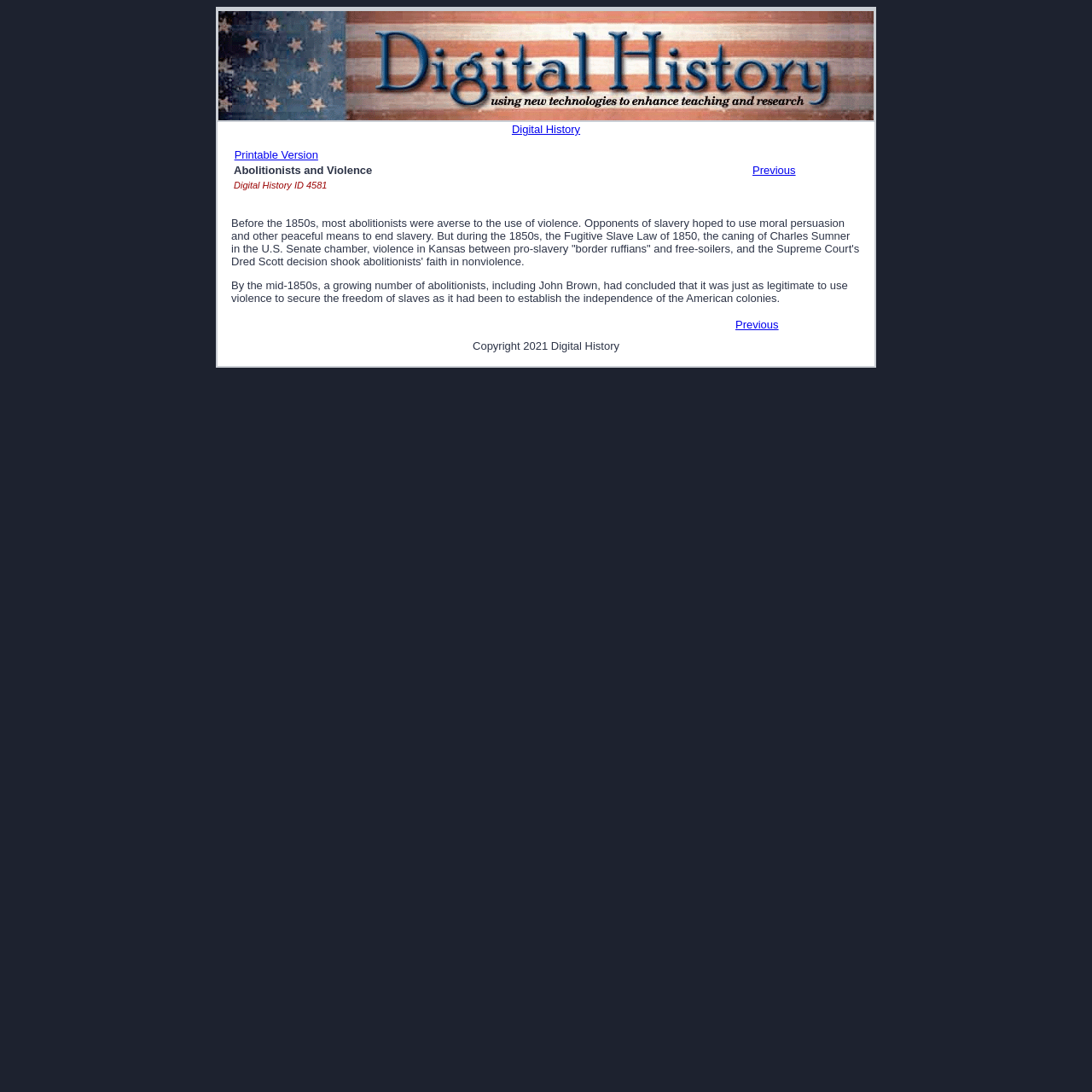What is the ID of the Digital History article?
Answer the question in as much detail as possible.

The ID of the Digital History article can be found in the table cell with bounding box coordinates [0.213, 0.164, 0.787, 0.175]. The text in this cell is 'Digital History ID 4581'.